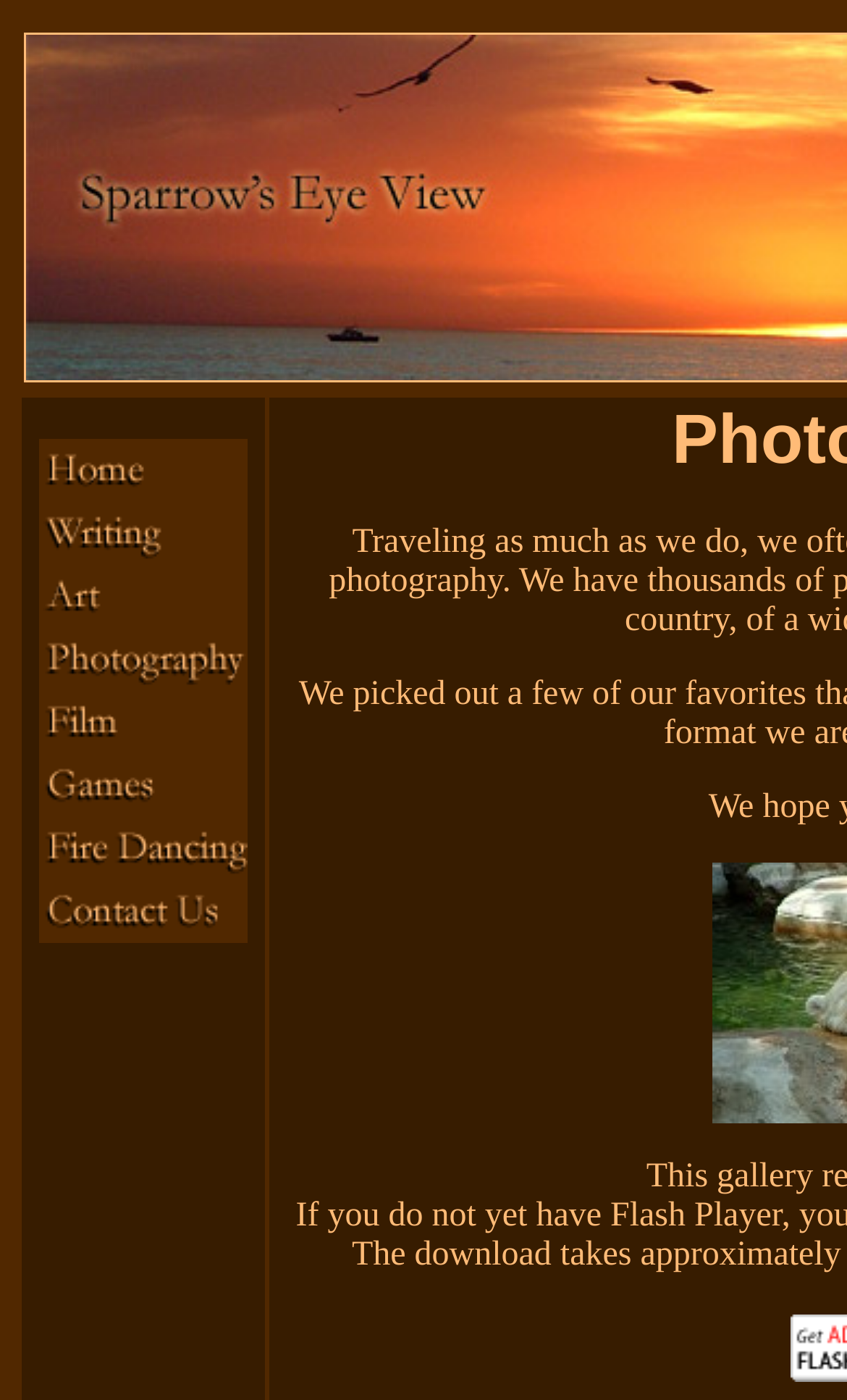Is there any text on the webpage besides the links?
Offer a detailed and full explanation in response to the question.

In addition to the links, there is a static text element containing a non-breaking space character (\xa0) located at the bottom of the webpage. This text element is separate from the table and links.